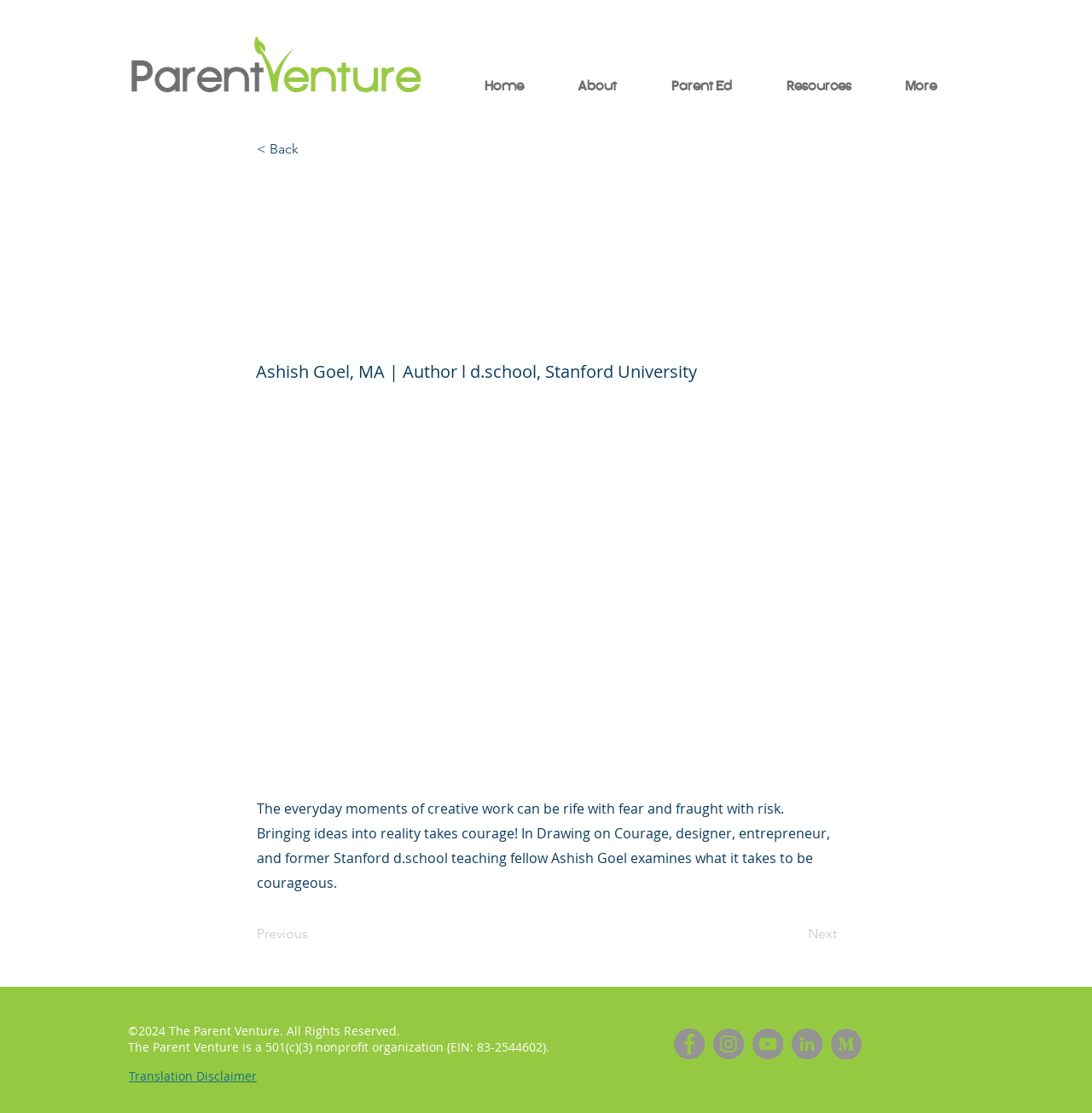Please find and generate the text of the main header of the webpage.

Drawing on Courage: Risks Worth Taking and Stands Worth Making